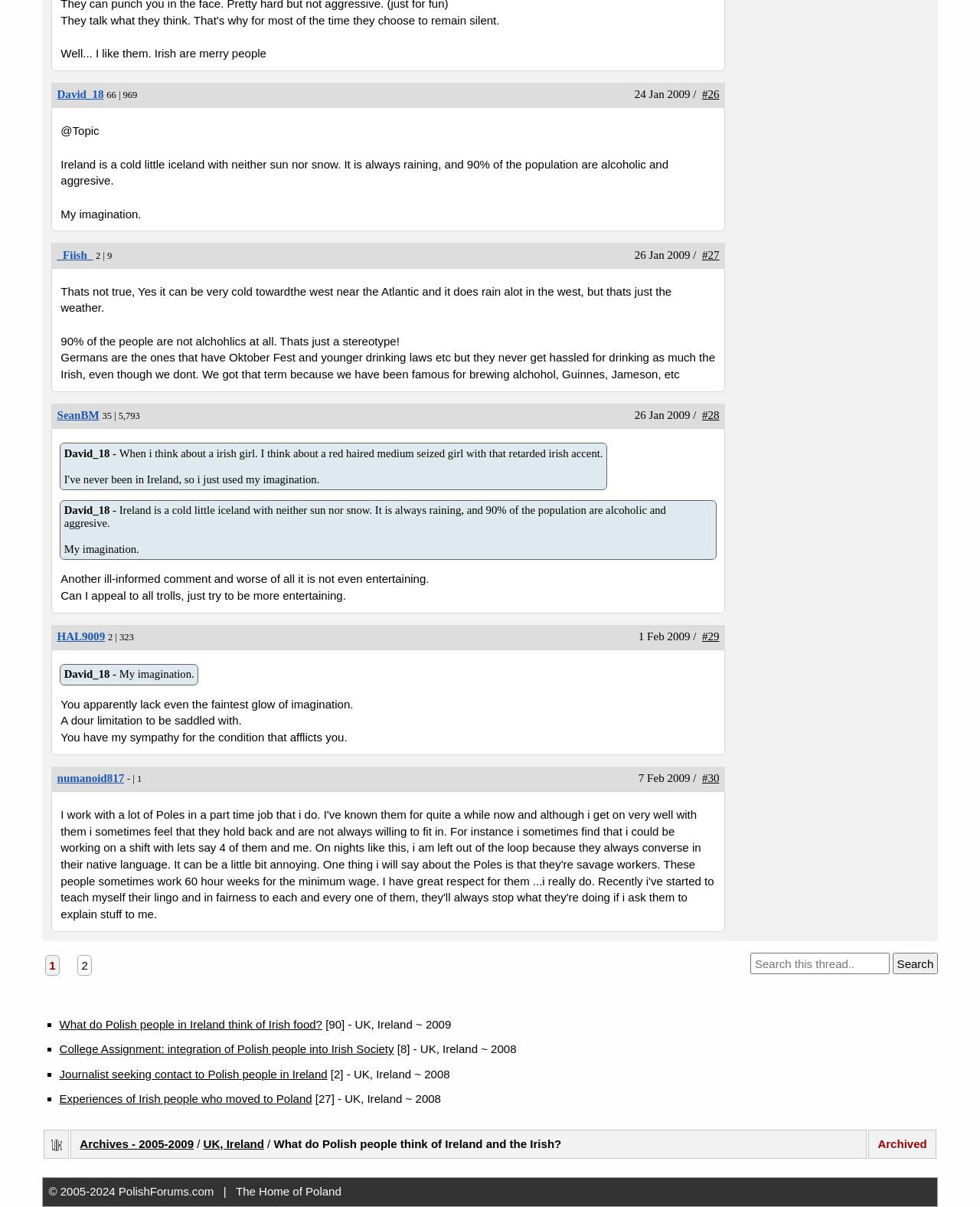How many links are in the 'Archives' section?
Refer to the image and provide a detailed answer to the question.

By counting the number of link elements inside the 'Archives' section, we can determine that there are 2 links.